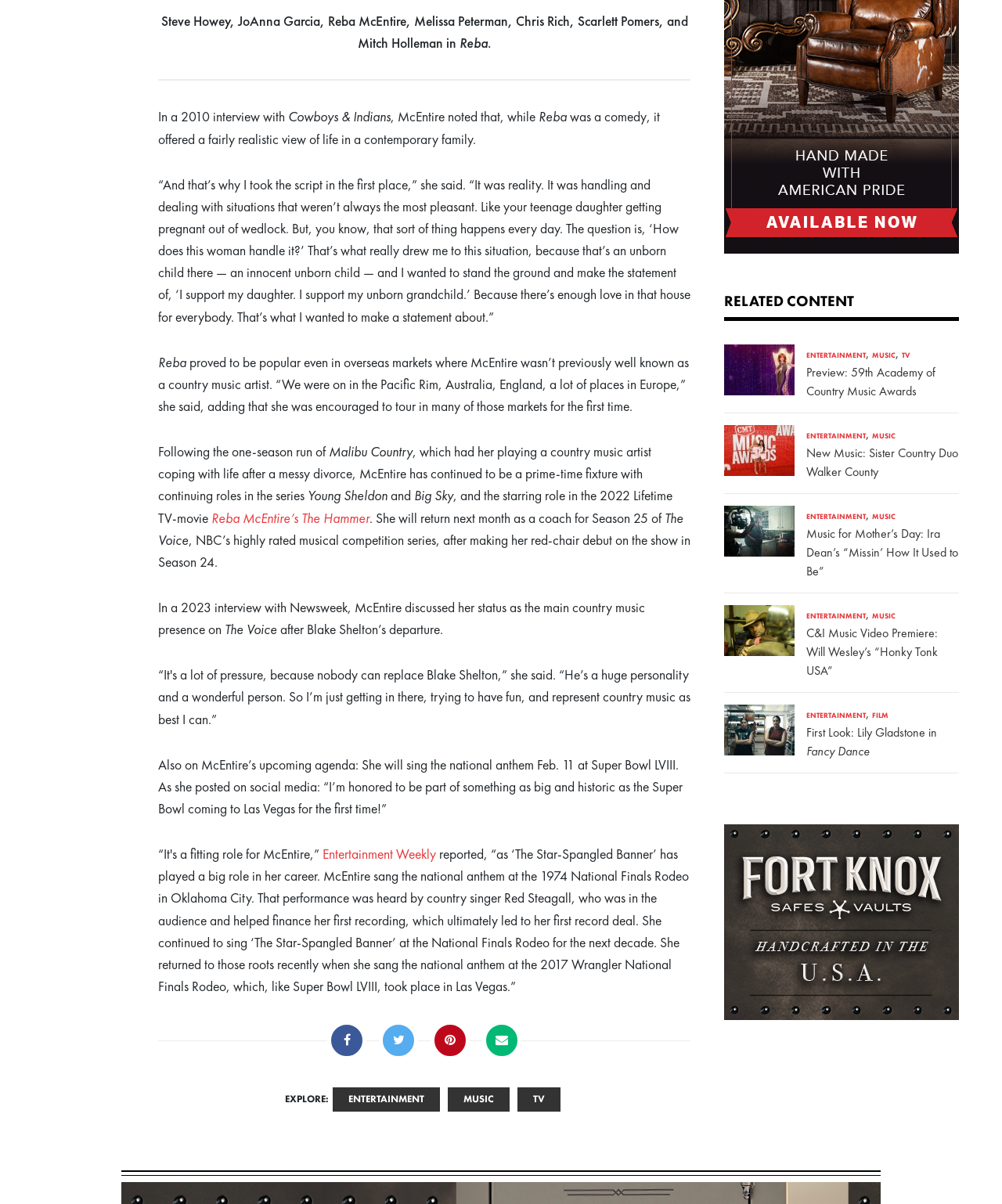Please identify the bounding box coordinates of the element I need to click to follow this instruction: "Explore the 'ENTERTAINMENT' category".

[0.332, 0.903, 0.439, 0.923]